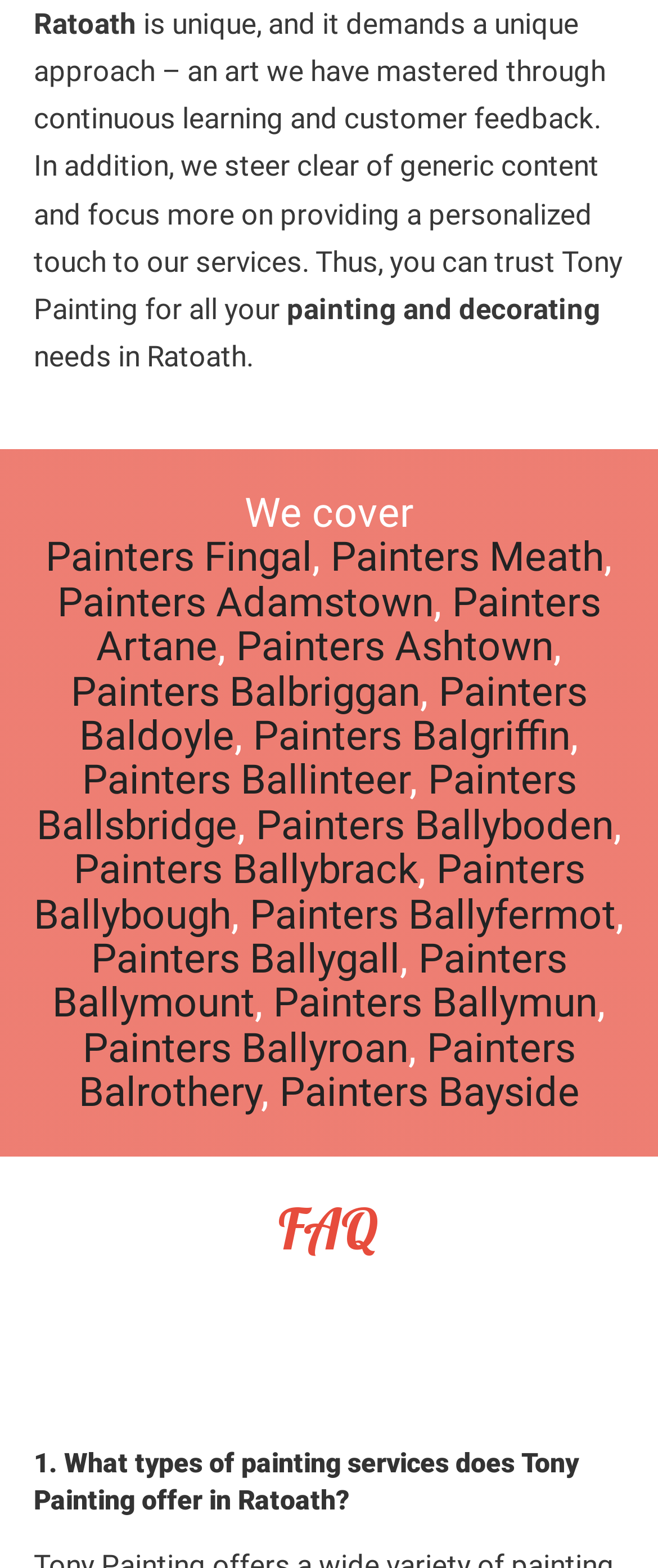Locate the bounding box coordinates of the area you need to click to fulfill this instruction: 'Click on What types of painting services does Tony Painting offer in Ratoath?'. The coordinates must be in the form of four float numbers ranging from 0 to 1: [left, top, right, bottom].

[0.051, 0.896, 0.949, 0.97]